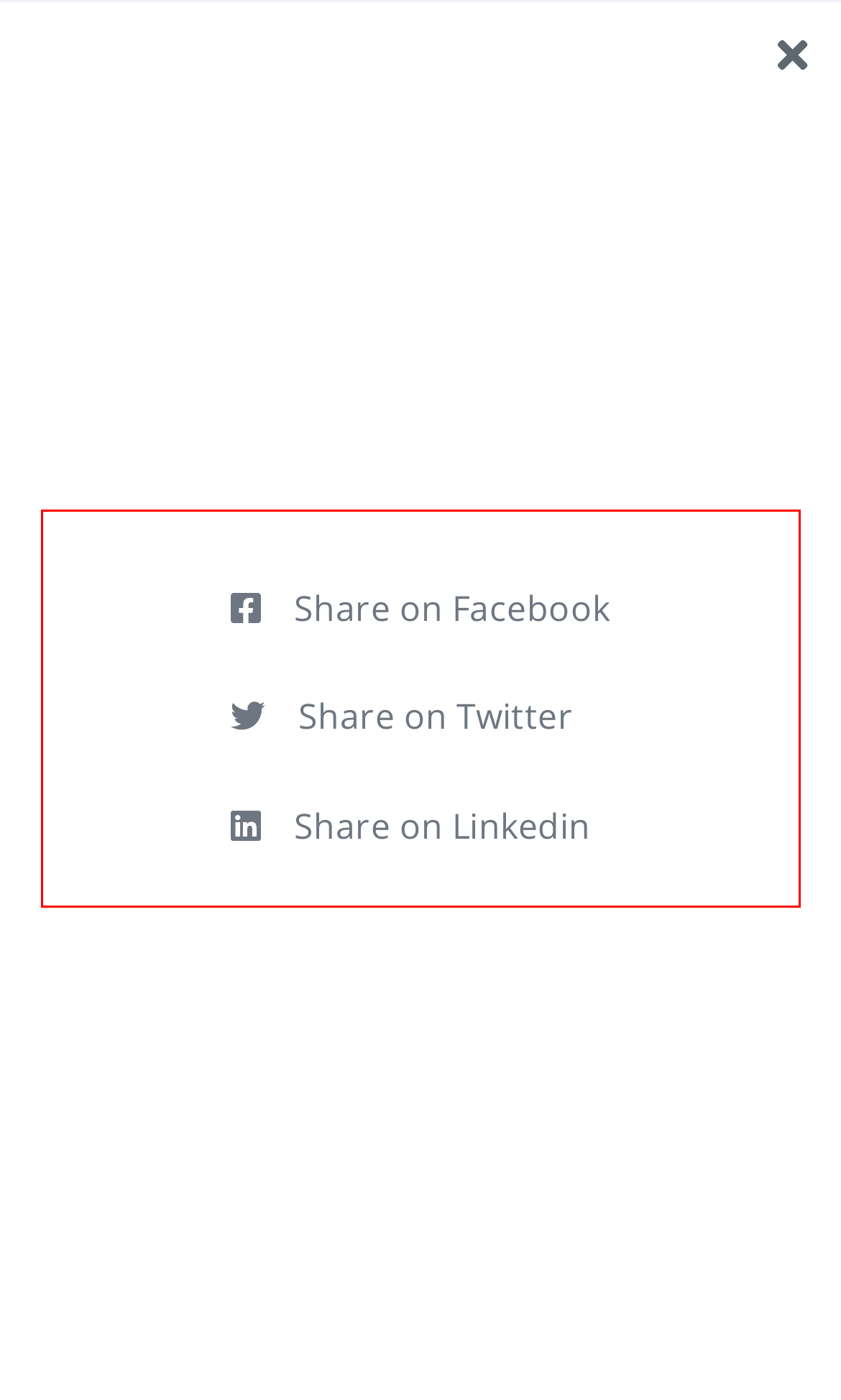Observe the screenshot of the webpage, locate the red bounding box, and extract the text content within it.

Built from 2013 to 2014, and covered by Ars Technica in 2014, the SparseWorld project originally built extremely simplified real-world environments for Minecraft. It became the inspiration behind Geopipe, the deep-tech startup I founded in 2016.